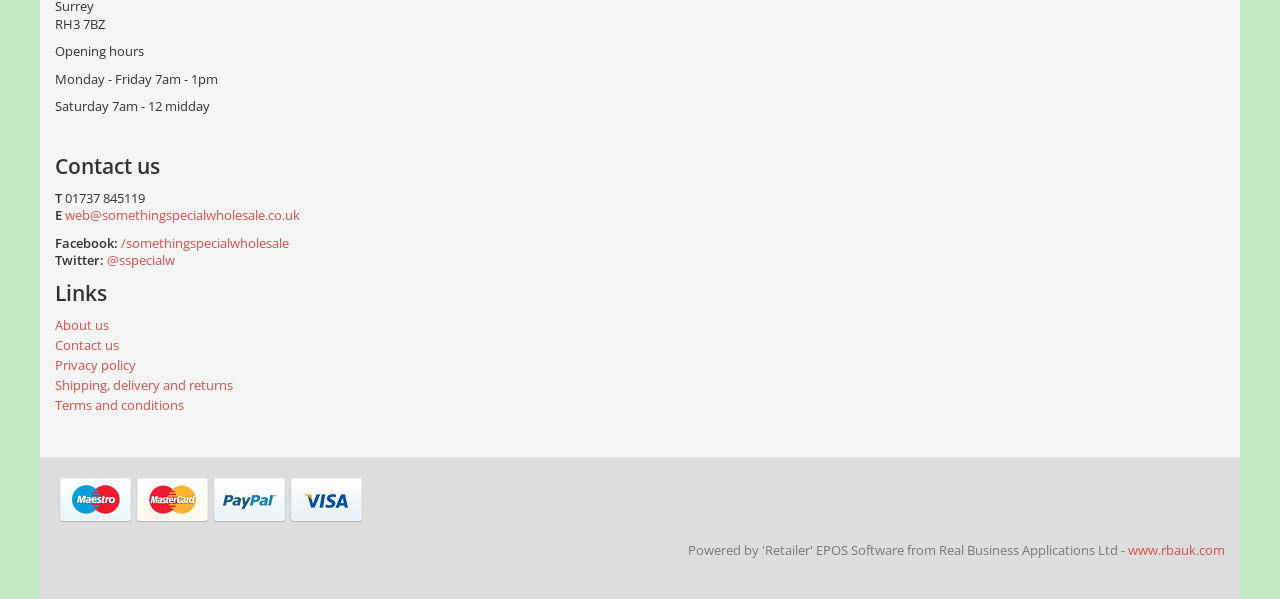Locate the bounding box coordinates of the clickable region necessary to complete the following instruction: "Click the 'About us' link". Provide the coordinates in the format of four float numbers between 0 and 1, i.e., [left, top, right, bottom].

[0.043, 0.527, 0.957, 0.561]